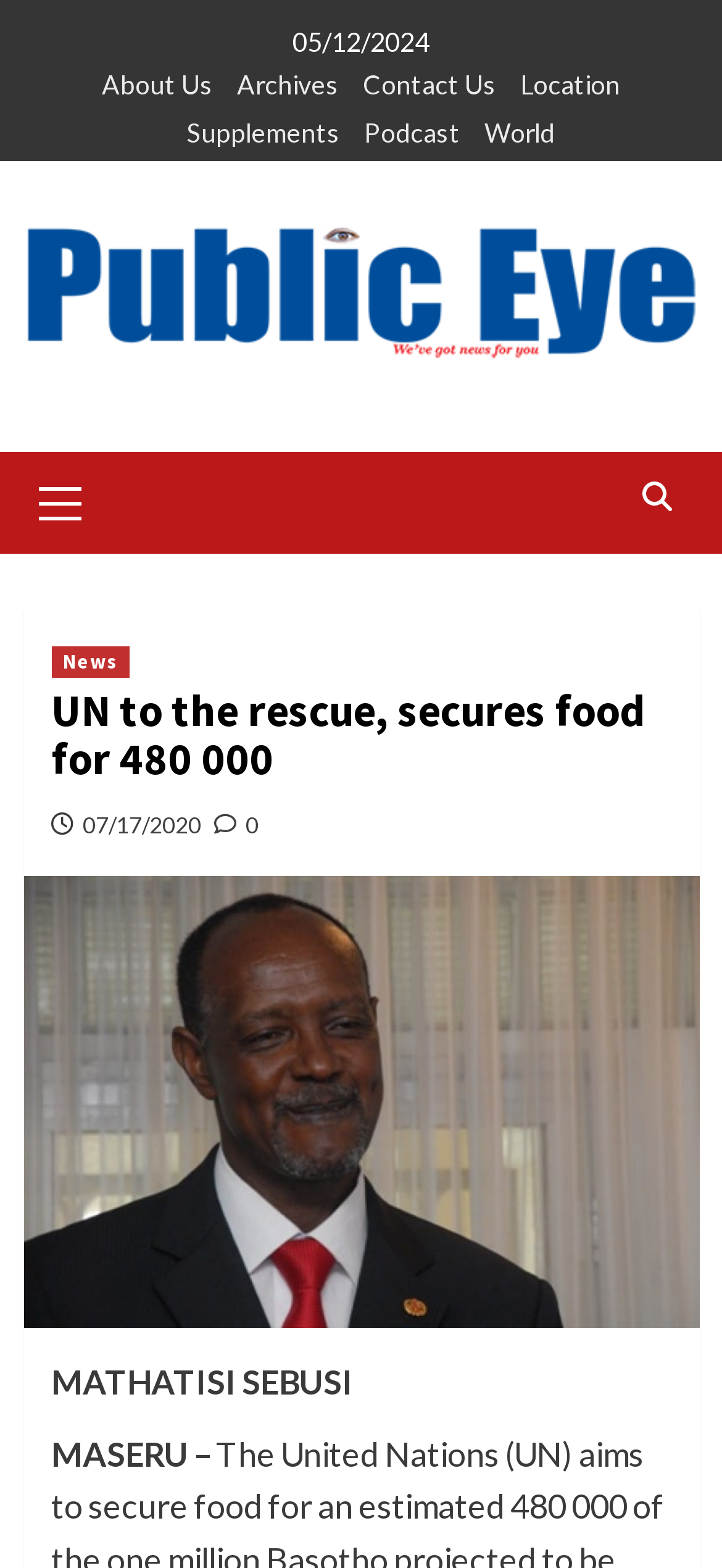What is the name of the person mentioned in the article?
Answer the question using a single word or phrase, according to the image.

MATHATISI SEBUSI